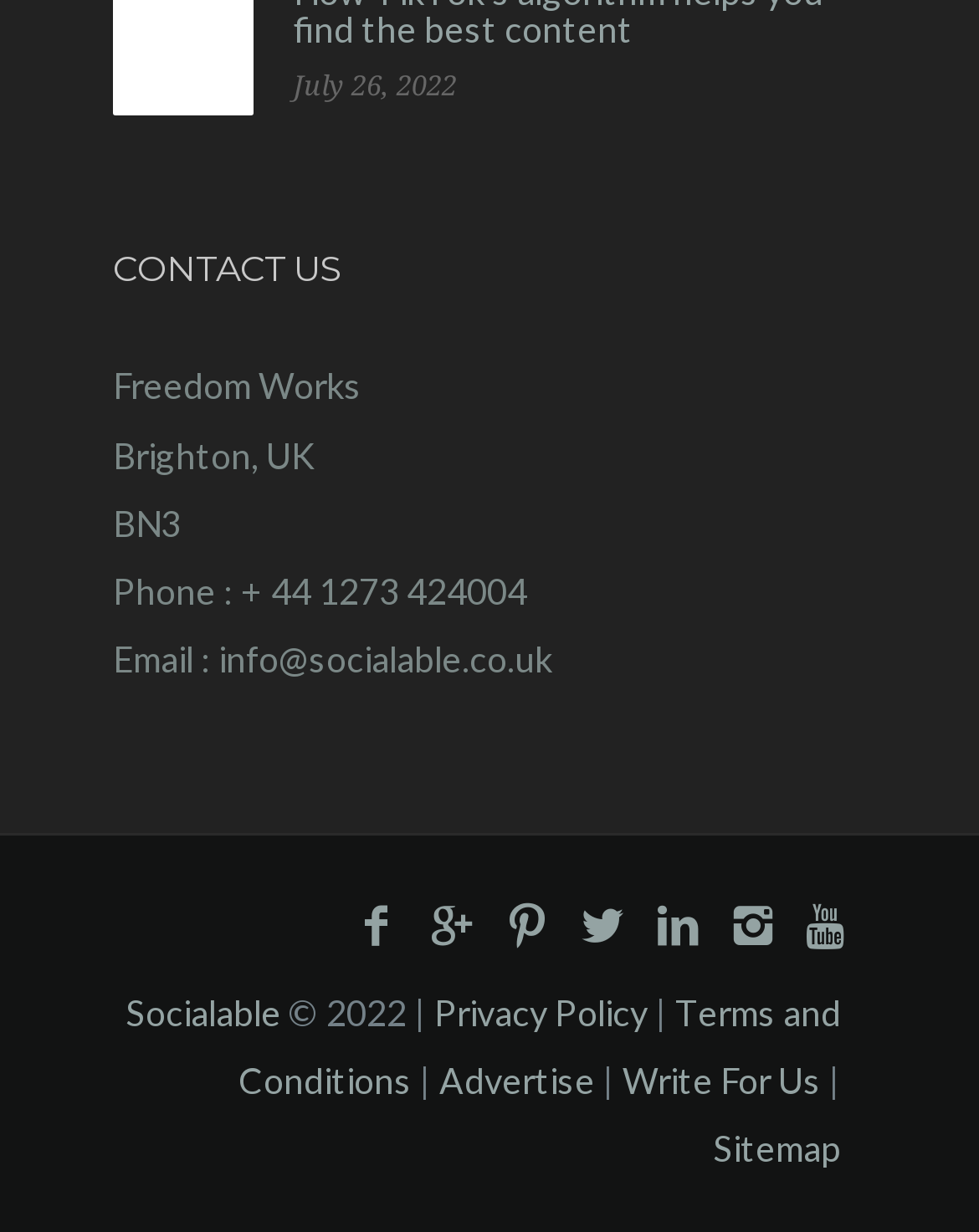From the given element description: "Sitemap", find the bounding box for the UI element. Provide the coordinates as four float numbers between 0 and 1, in the order [left, top, right, bottom].

[0.728, 0.914, 0.859, 0.949]